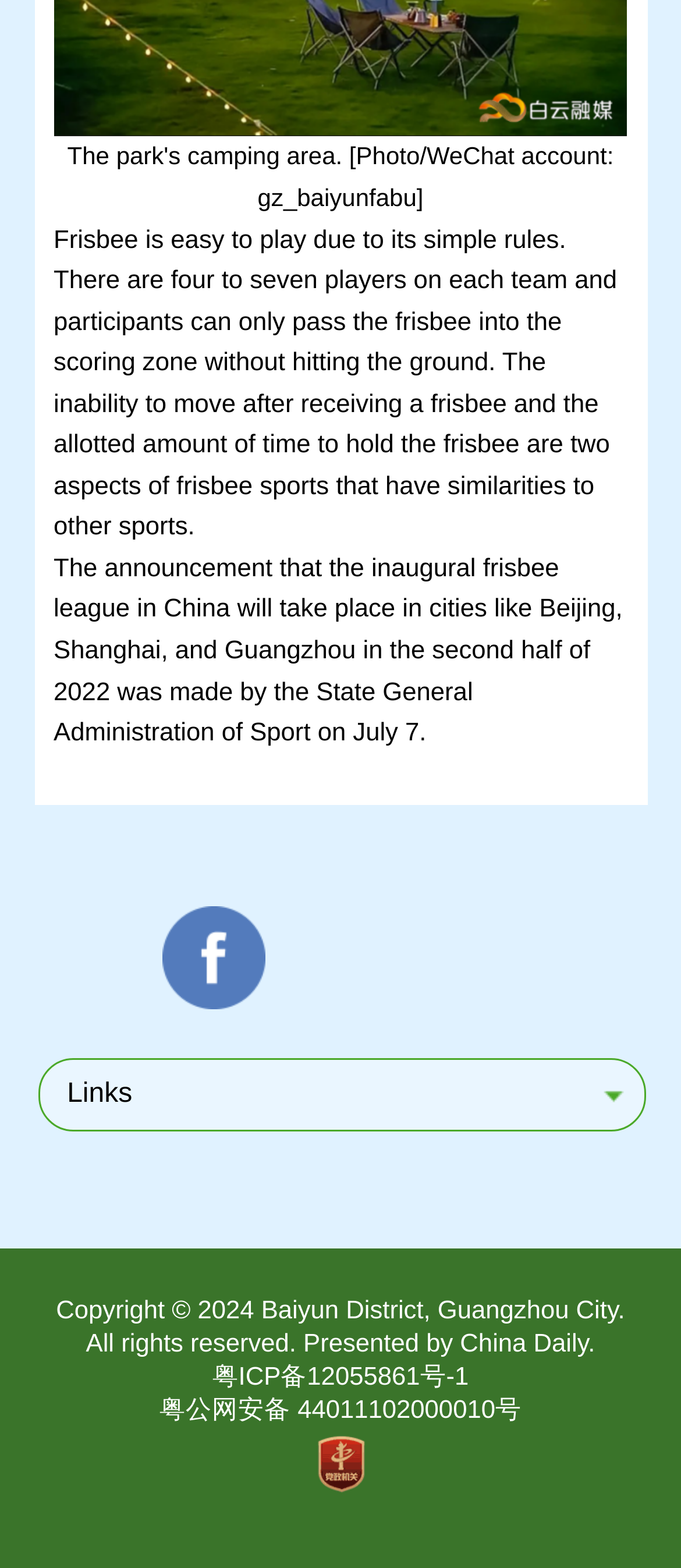Please provide a short answer using a single word or phrase for the question:
What is the type of the link with the text 'fb'?

image link